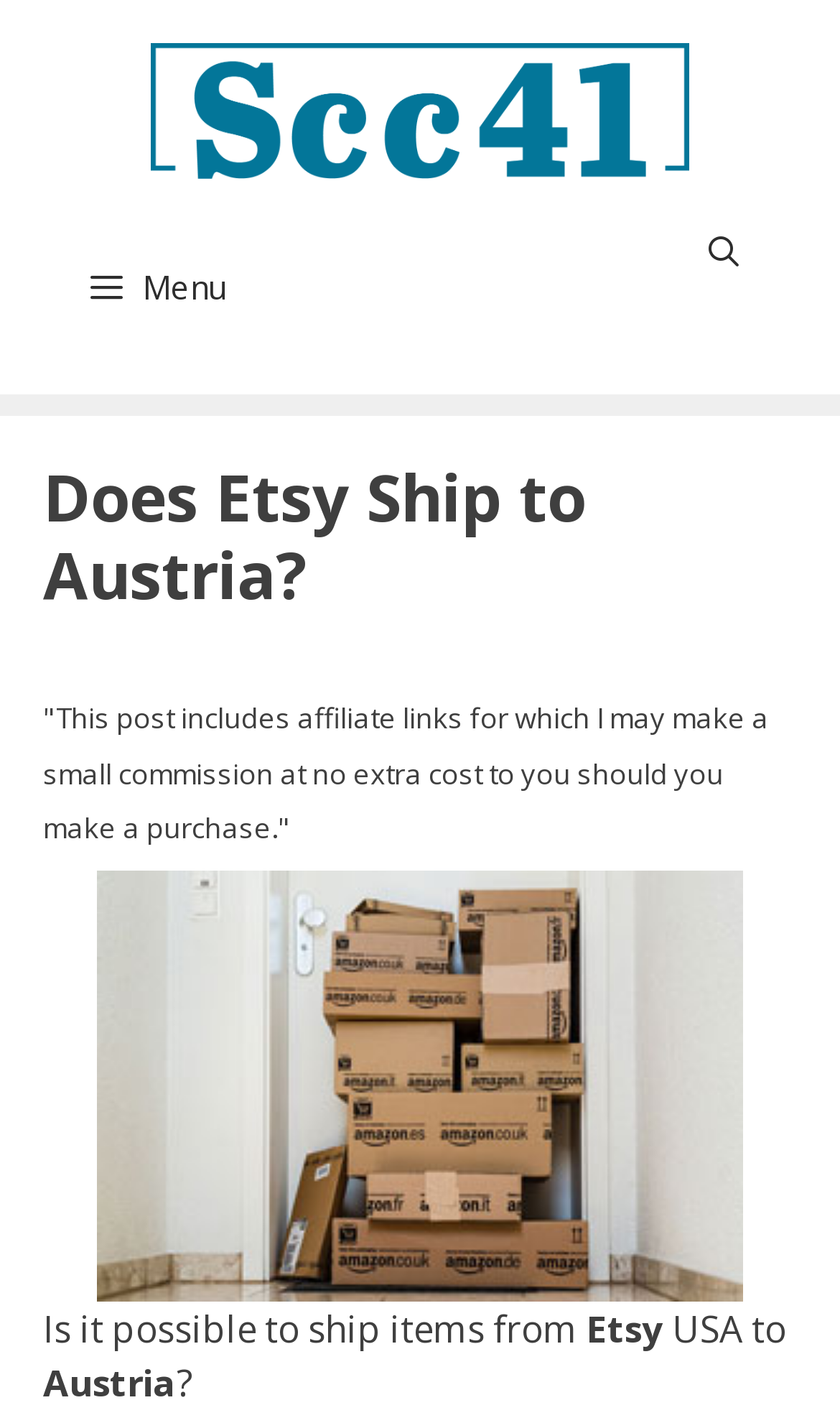Generate the text of the webpage's primary heading.

Does Etsy Ship to Austria?